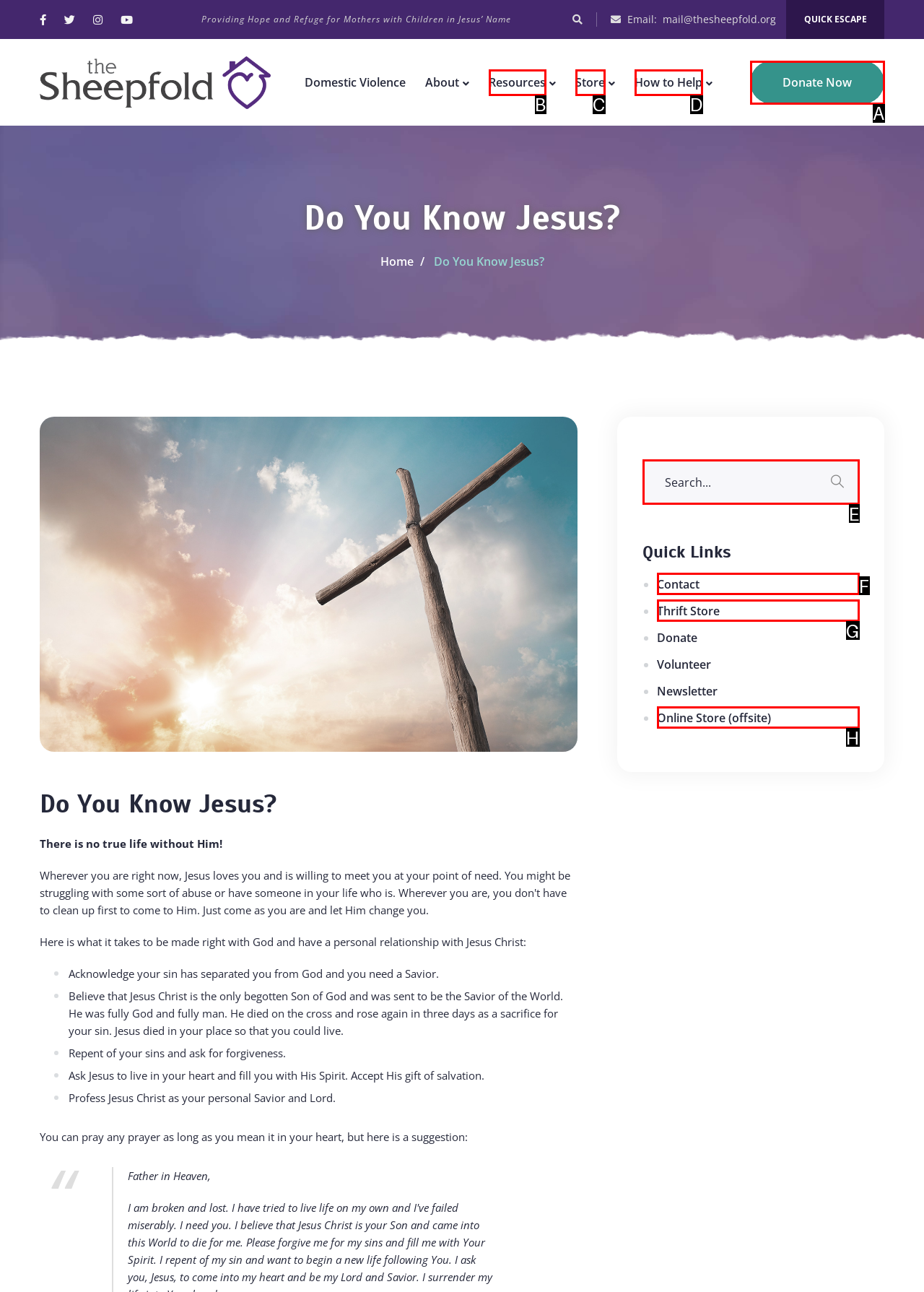Pick the HTML element that corresponds to the description: Terran Cards
Answer with the letter of the correct option from the given choices directly.

None